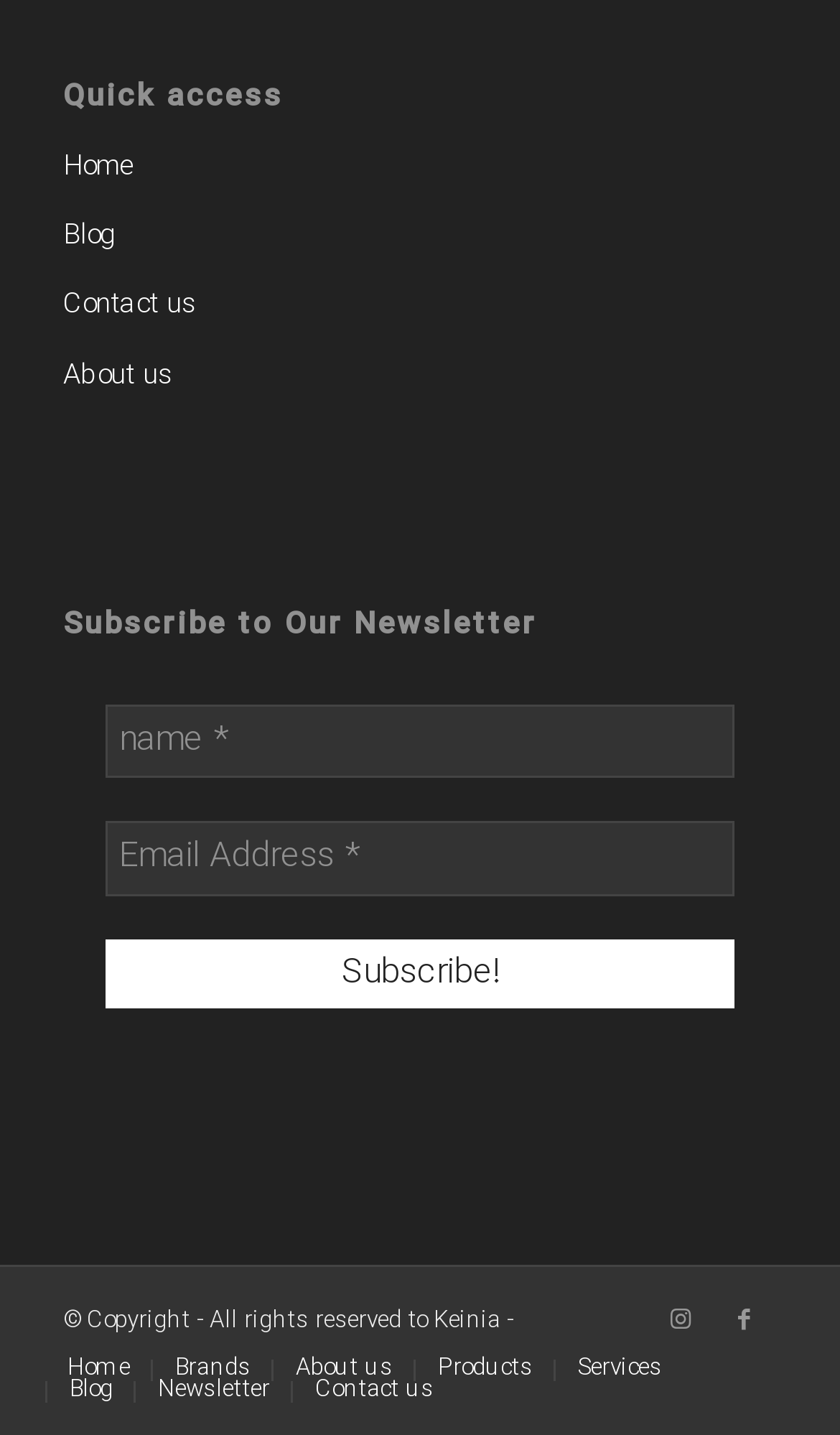Can you show the bounding box coordinates of the region to click on to complete the task described in the instruction: "Click on the 'About us' link"?

[0.075, 0.238, 0.925, 0.287]